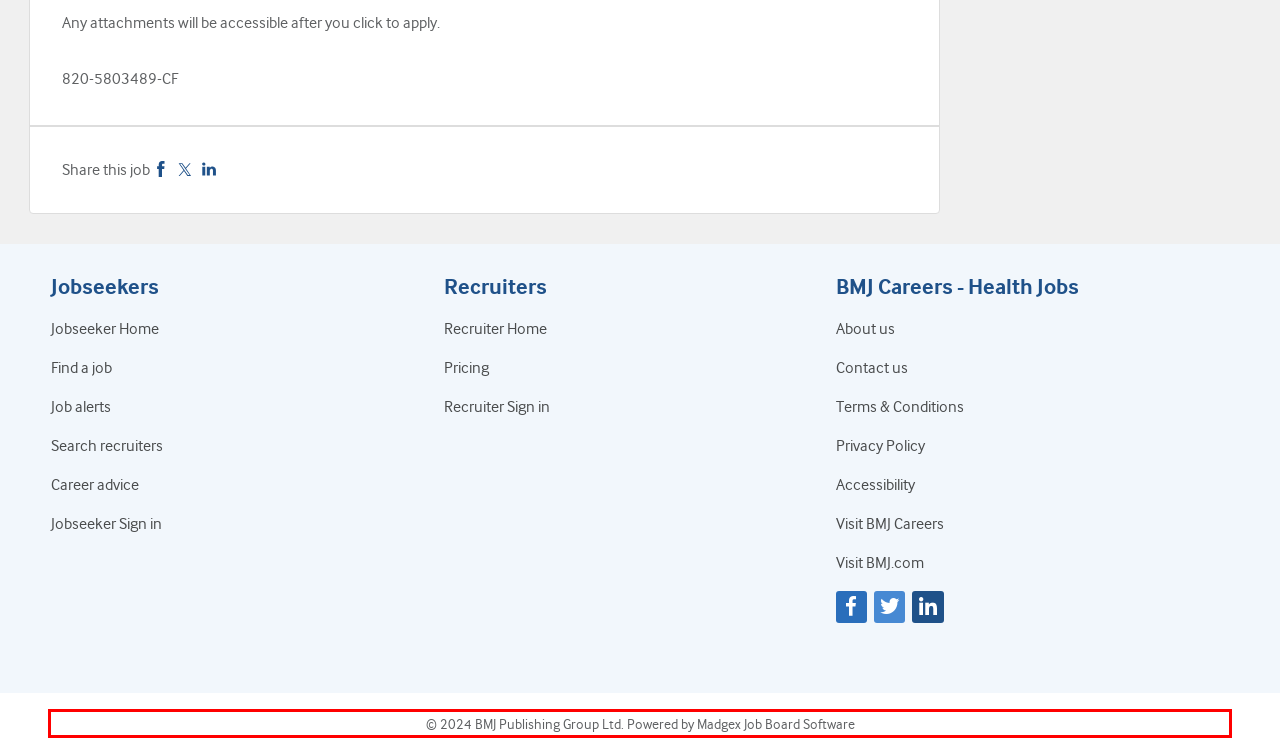Given a screenshot of a webpage with a red bounding box, extract the text content from the UI element inside the red bounding box.

© 2024 BMJ Publishing Group Ltd. Powered by Madgex Job Board Software (This link will open in a new window)